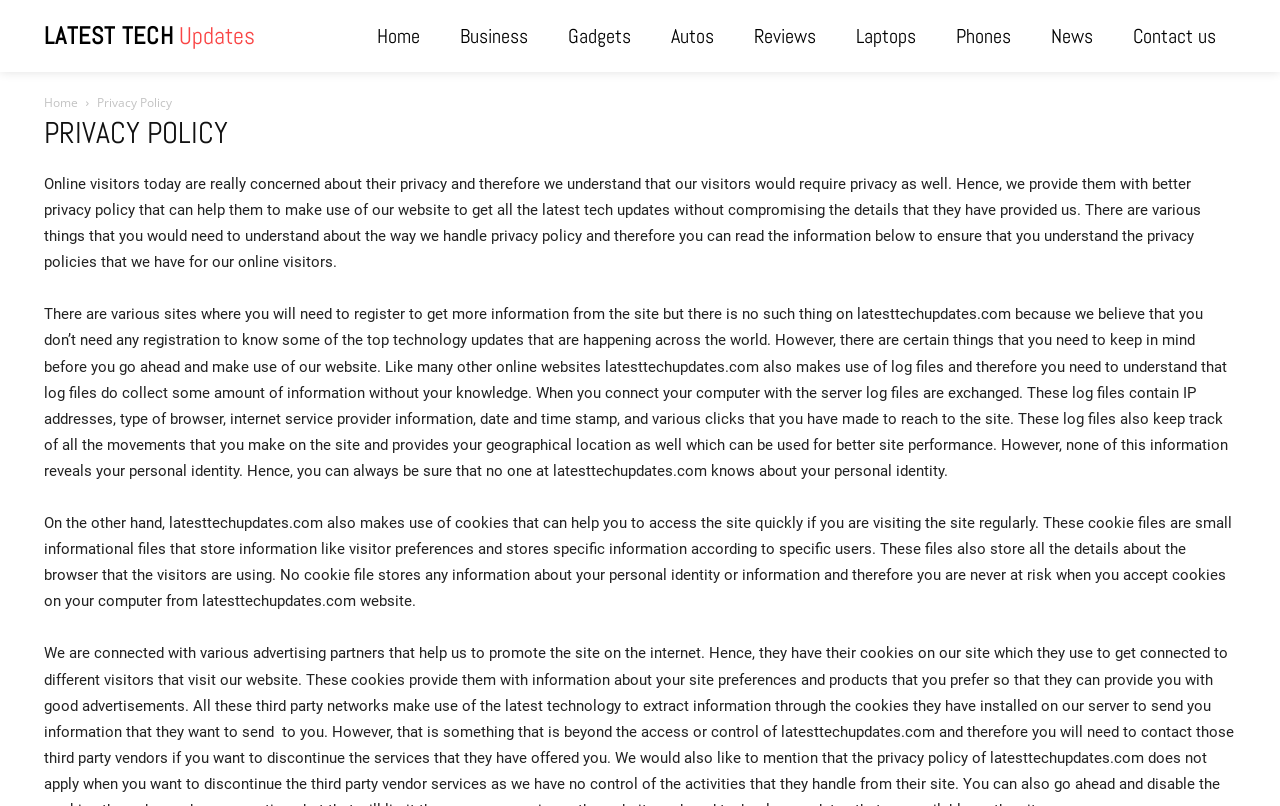Determine the bounding box coordinates of the clickable element to achieve the following action: 'visit Home page'. Provide the coordinates as four float values between 0 and 1, formatted as [left, top, right, bottom].

[0.279, 0.0, 0.344, 0.089]